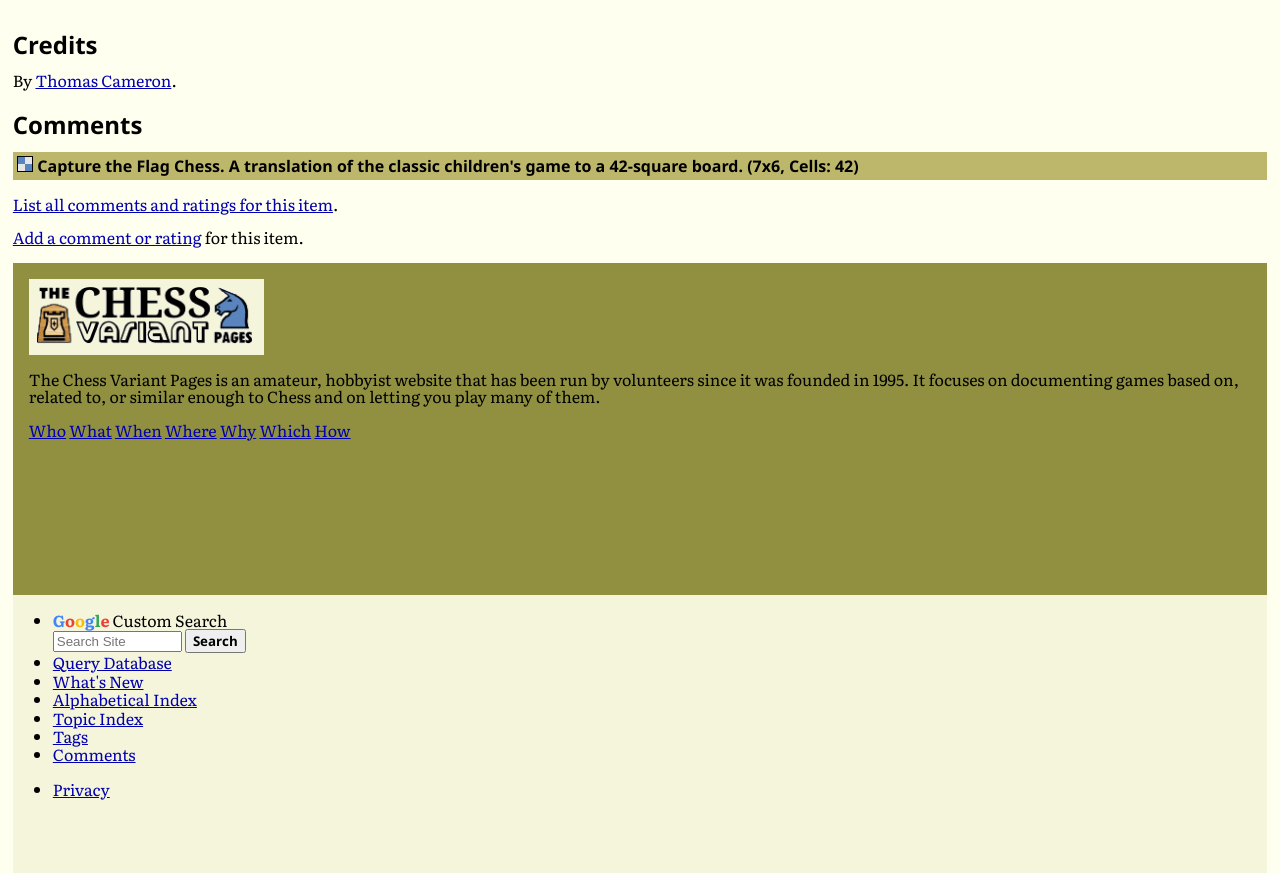Find the bounding box coordinates for the element that must be clicked to complete the instruction: "Search the site". The coordinates should be four float numbers between 0 and 1, indicated as [left, top, right, bottom].

[0.041, 0.723, 0.142, 0.747]